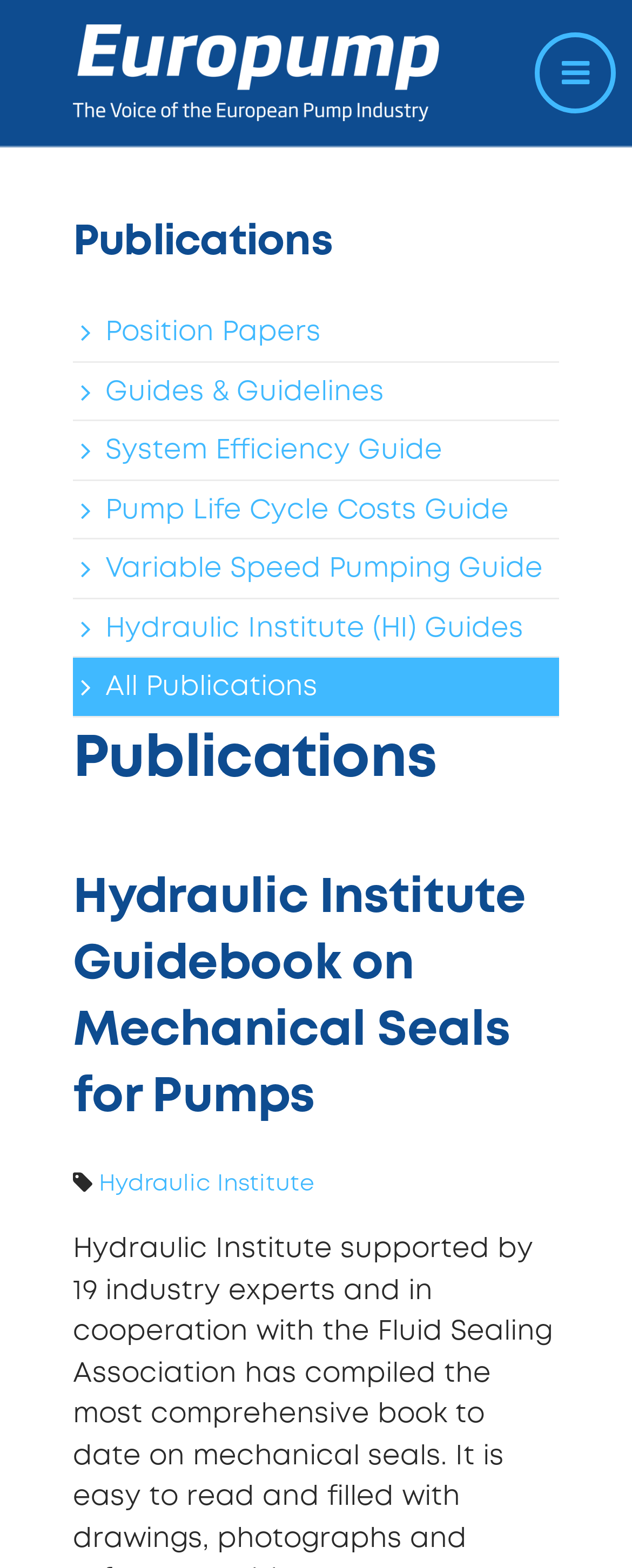Please specify the bounding box coordinates of the clickable region necessary for completing the following instruction: "Read the Hydraulic Institute Guidebook on Mechanical Seals for Pumps". The coordinates must consist of four float numbers between 0 and 1, i.e., [left, top, right, bottom].

[0.115, 0.55, 0.885, 0.72]